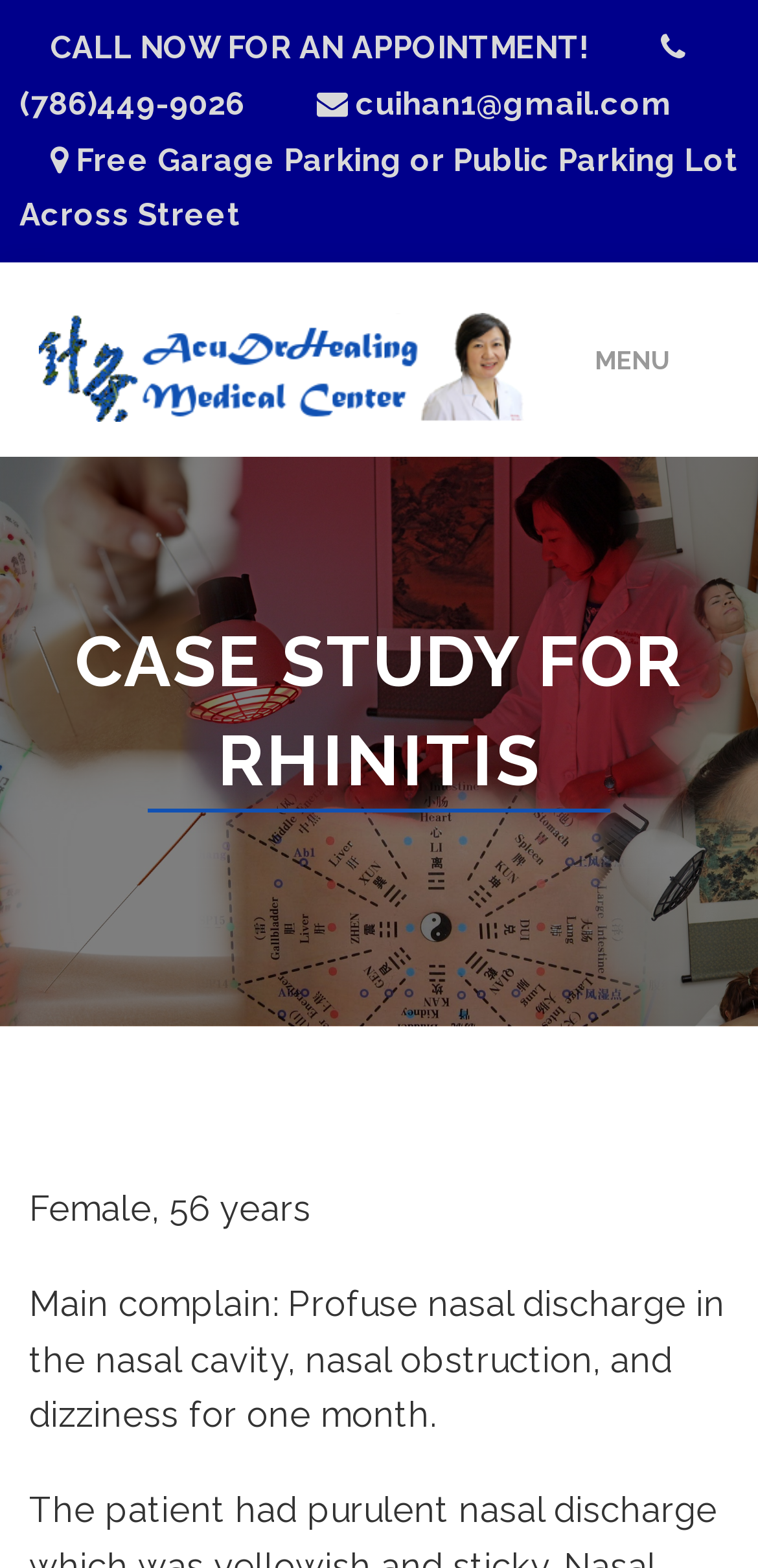What is the phone number to call for an appointment?
Use the image to give a comprehensive and detailed response to the question.

I found the phone number by looking at the top section of the webpage, where it says 'CALL NOW FOR AN APPOINTMENT!' and then provides the phone number.